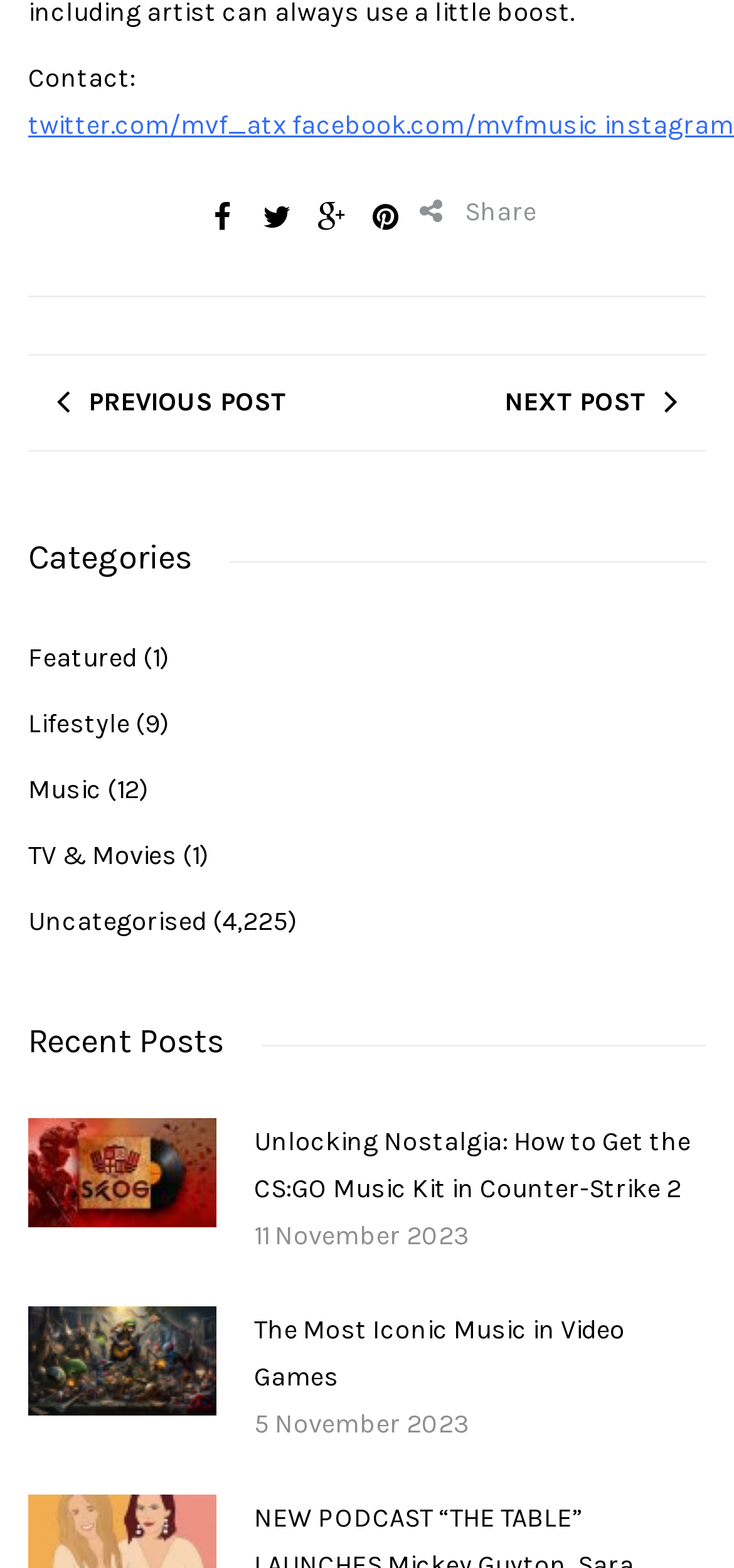Identify the bounding box coordinates of the clickable region required to complete the instruction: "Read Unlocking Nostalgia post". The coordinates should be given as four float numbers within the range of 0 and 1, i.e., [left, top, right, bottom].

[0.346, 0.718, 0.941, 0.768]